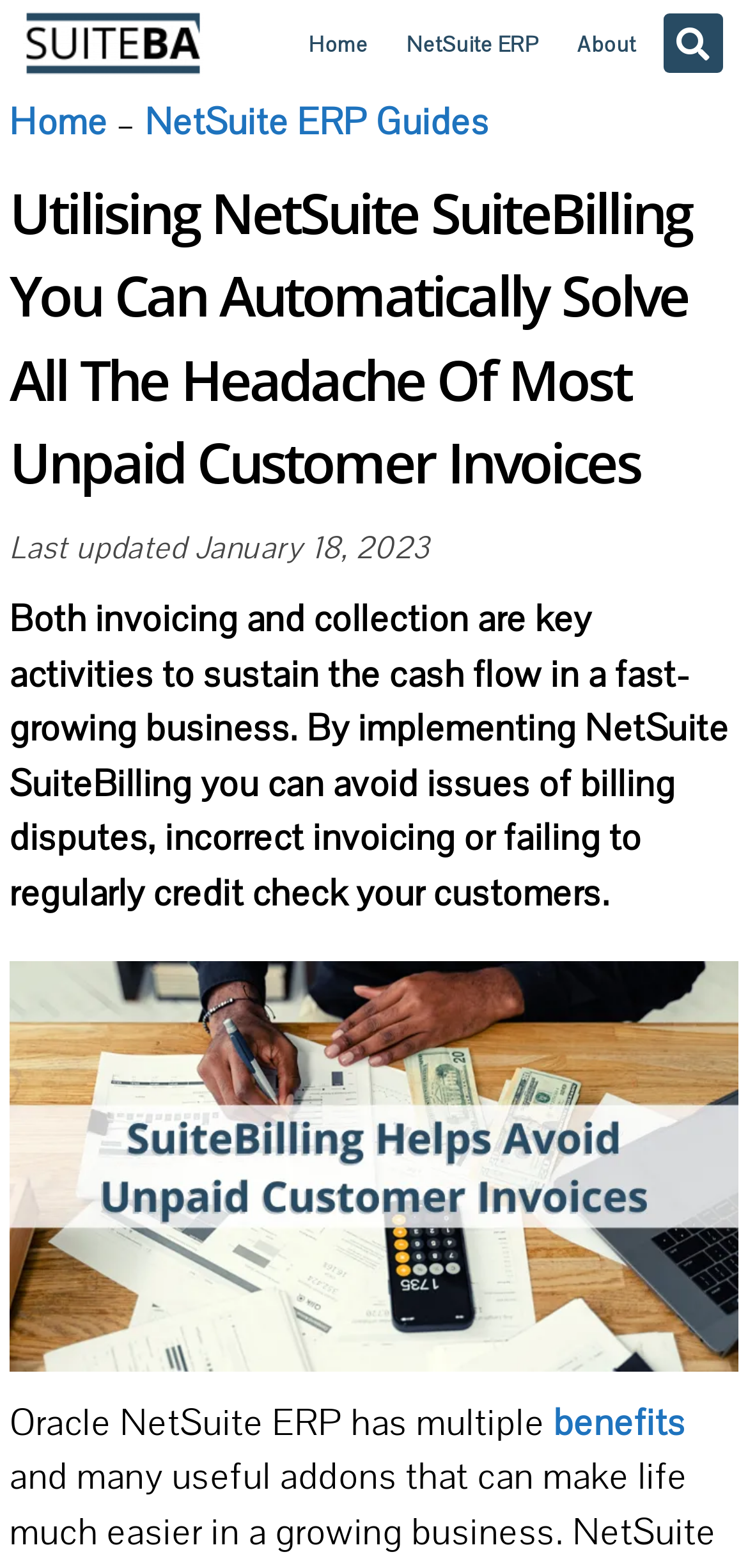How many navigation links are in the top menu?
Answer with a single word or phrase by referring to the visual content.

3